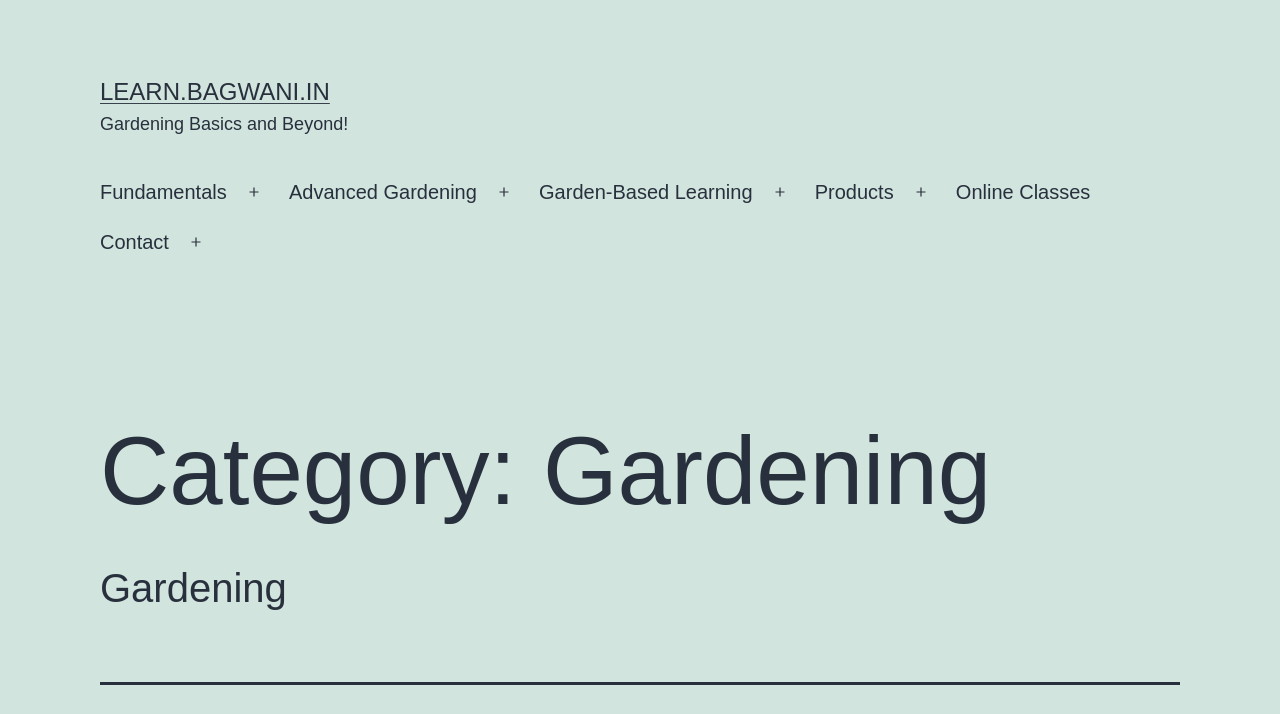Answer the question in one word or a short phrase:
What is the main topic of this website?

Gardening